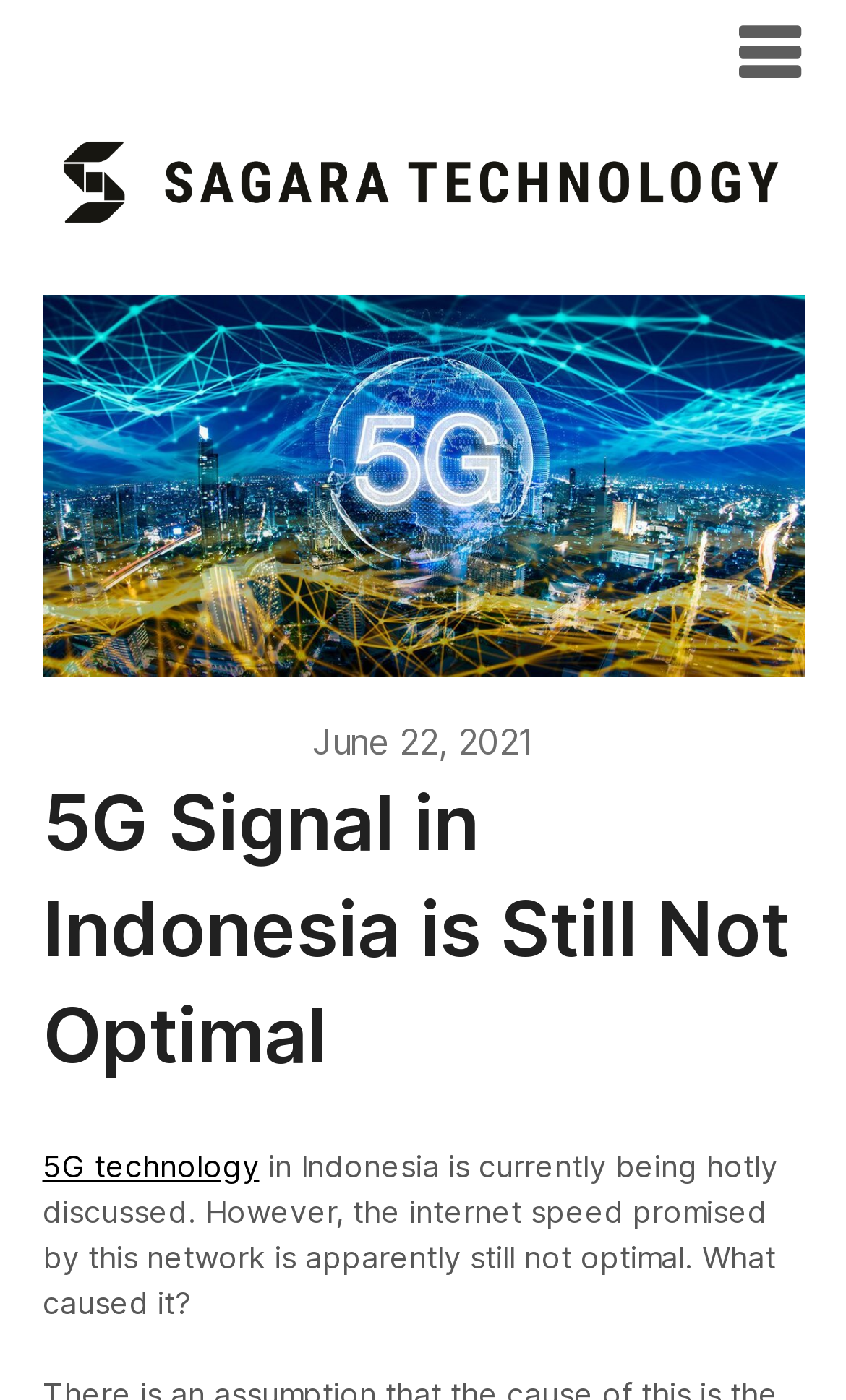Show the bounding box coordinates for the HTML element as described: "June 22, 2021November 16, 2021".

[0.369, 0.514, 0.631, 0.545]